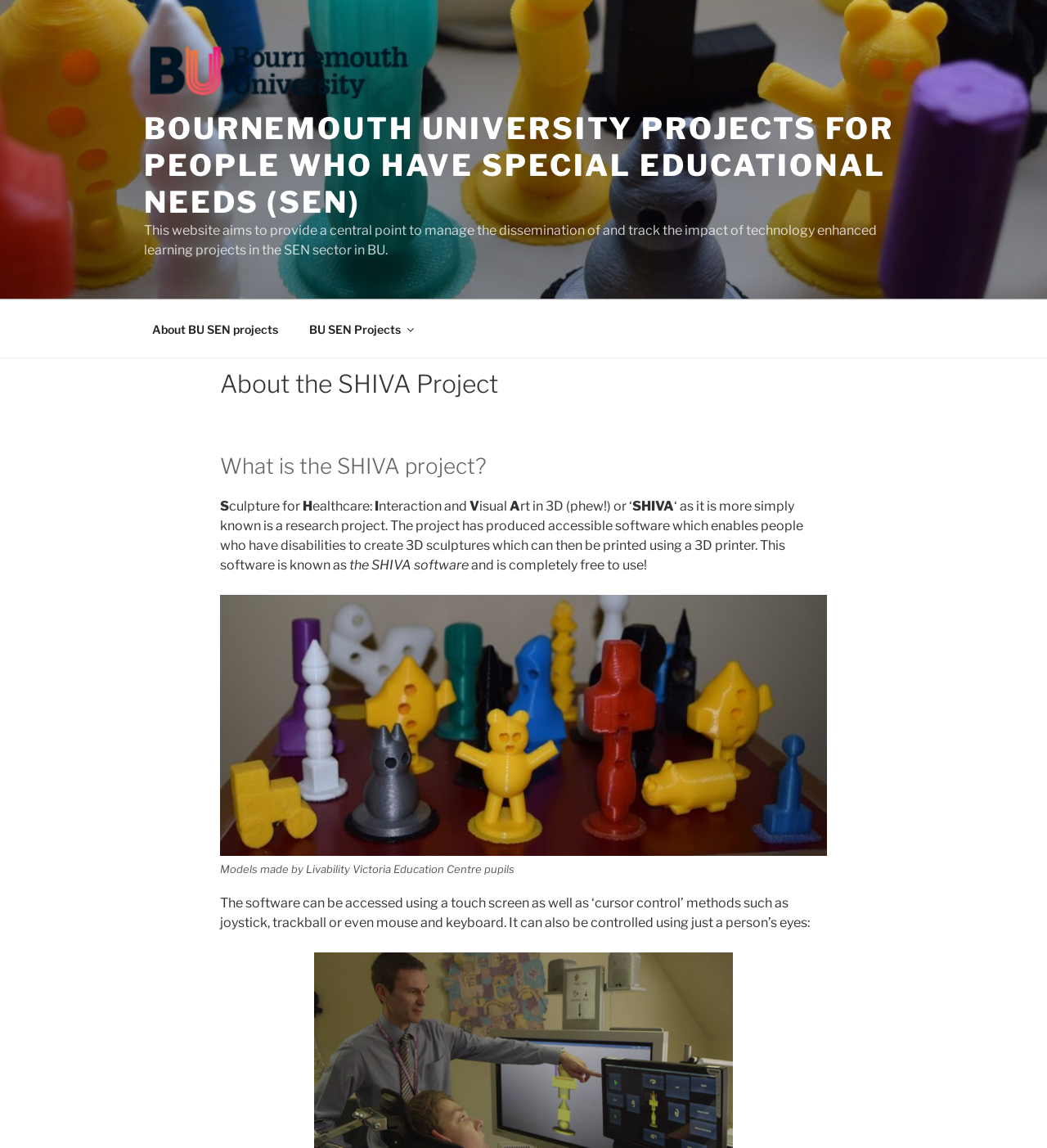What is the SHIVA project?
Provide a concise answer using a single word or phrase based on the image.

A research project